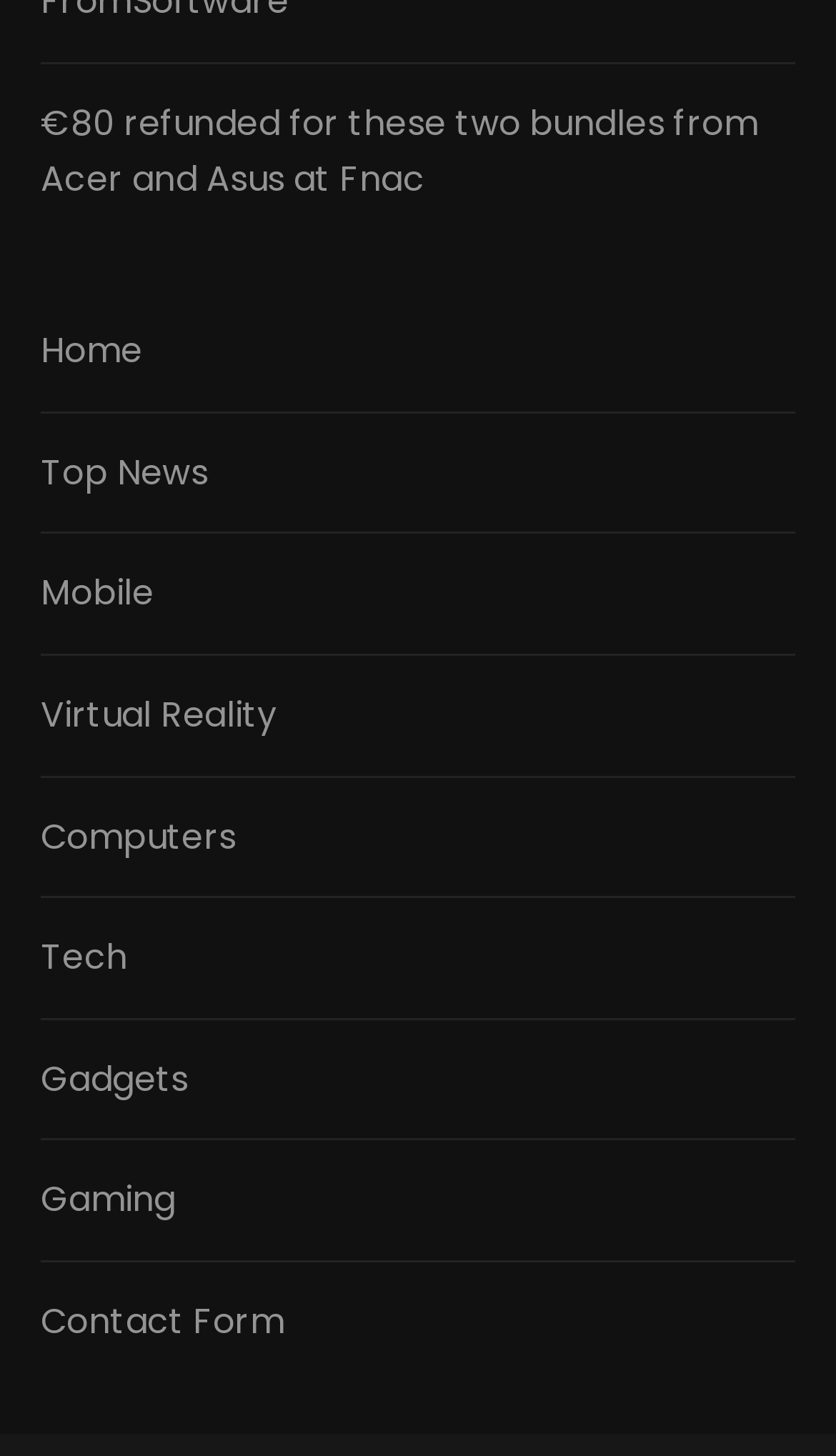Please respond to the question with a concise word or phrase:
What is the last link on the webpage?

Contact Form